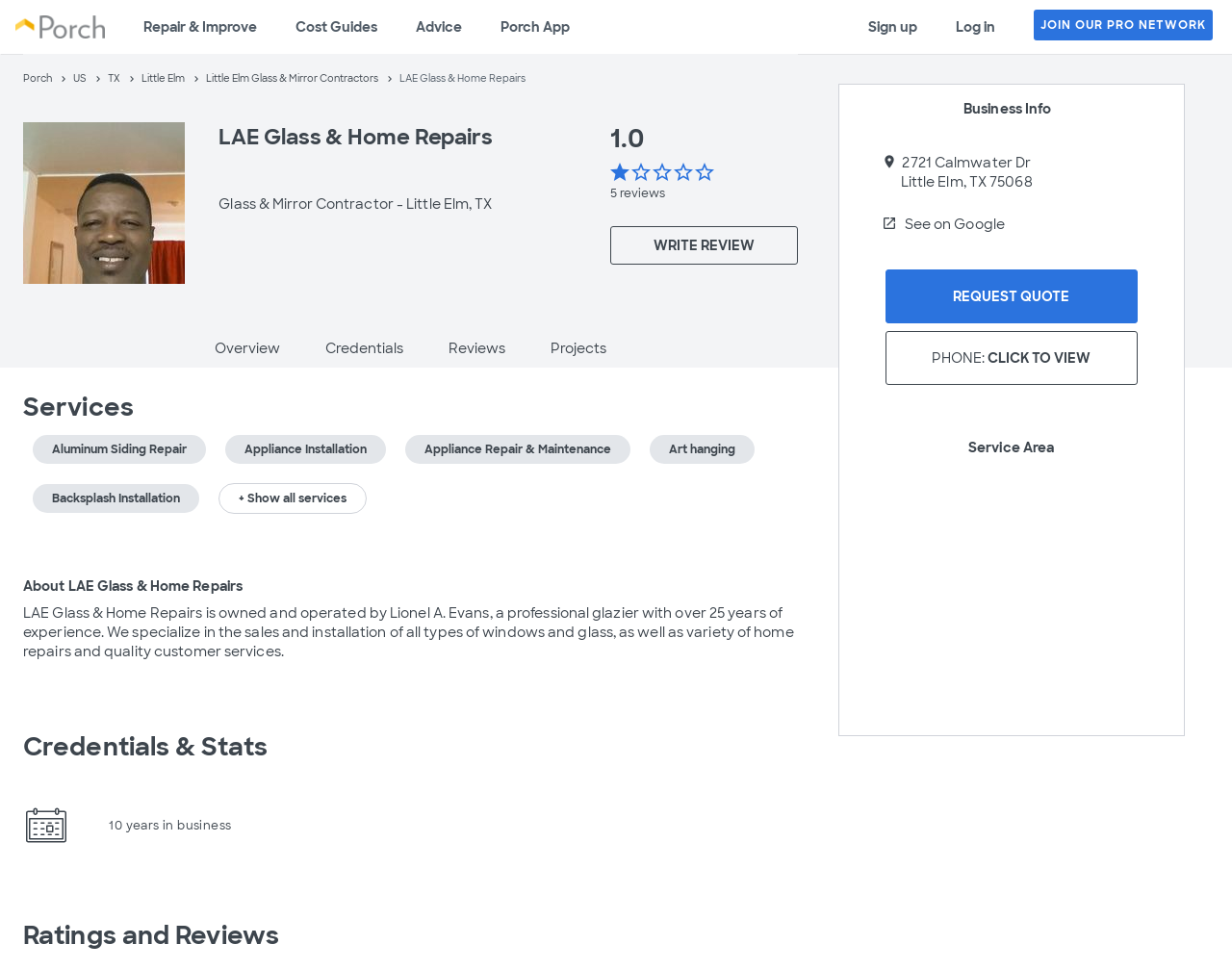Can you provide the bounding box coordinates for the element that should be clicked to implement the instruction: "Request a quote"?

[0.718, 0.277, 0.923, 0.333]